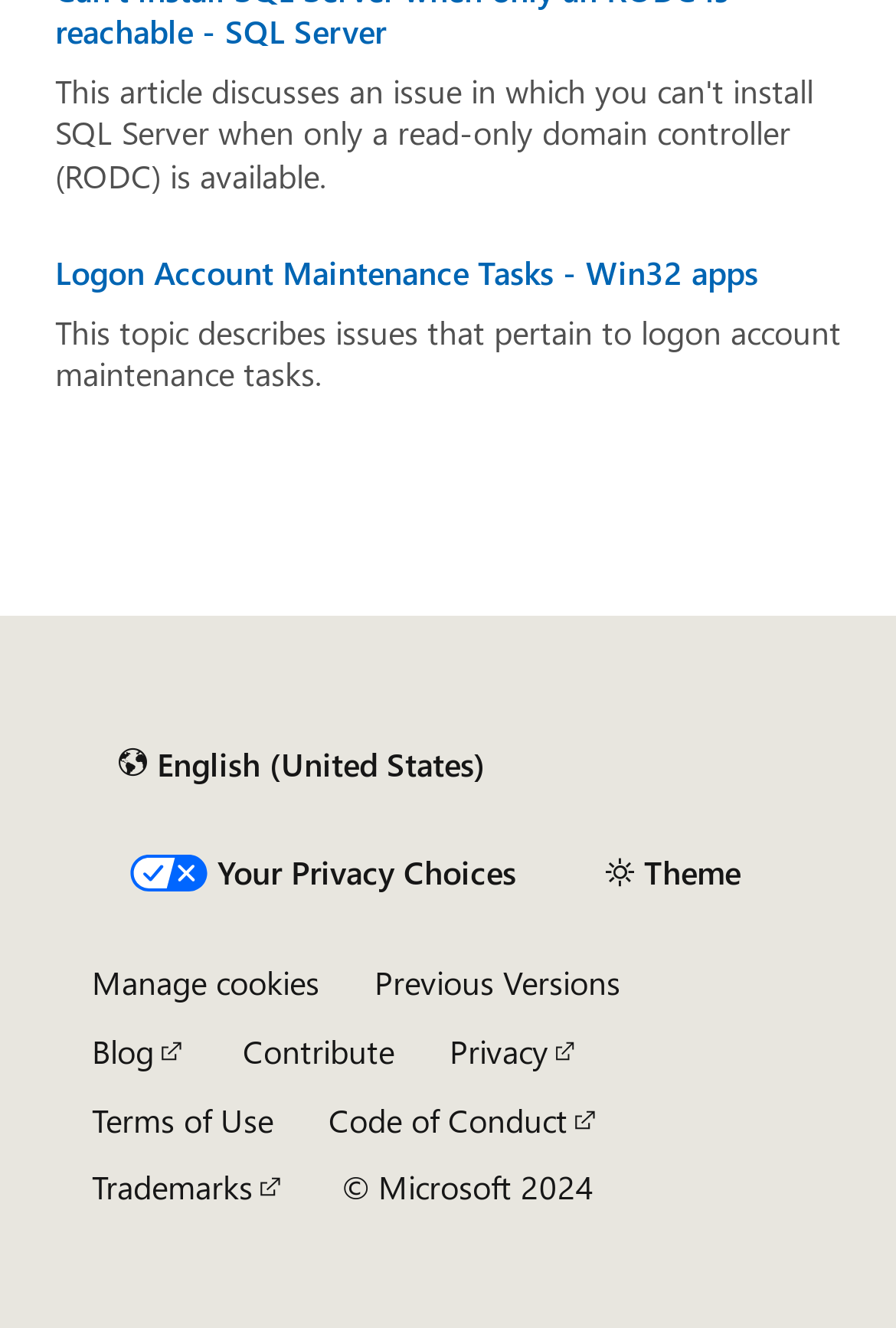What is the topic described in the webpage?
Provide a detailed answer to the question using information from the image.

The topic is described in the static text element 'This topic describes issues that pertain to logon account maintenance tasks.' which is located at the top of the webpage.